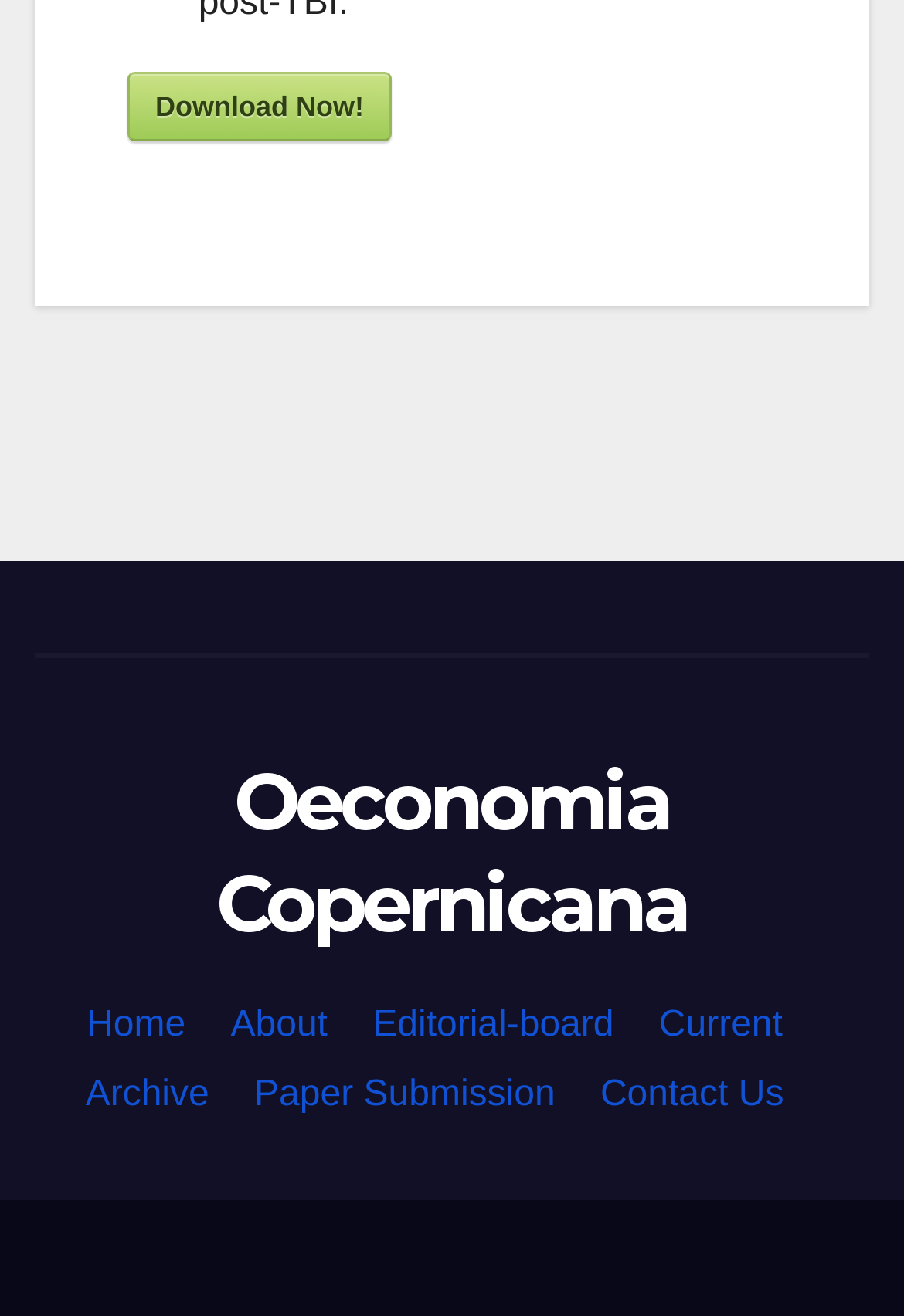Find the bounding box coordinates of the element you need to click on to perform this action: 'go to Oeconomia Copernicana page'. The coordinates should be represented by four float values between 0 and 1, in the format [left, top, right, bottom].

[0.239, 0.572, 0.761, 0.724]